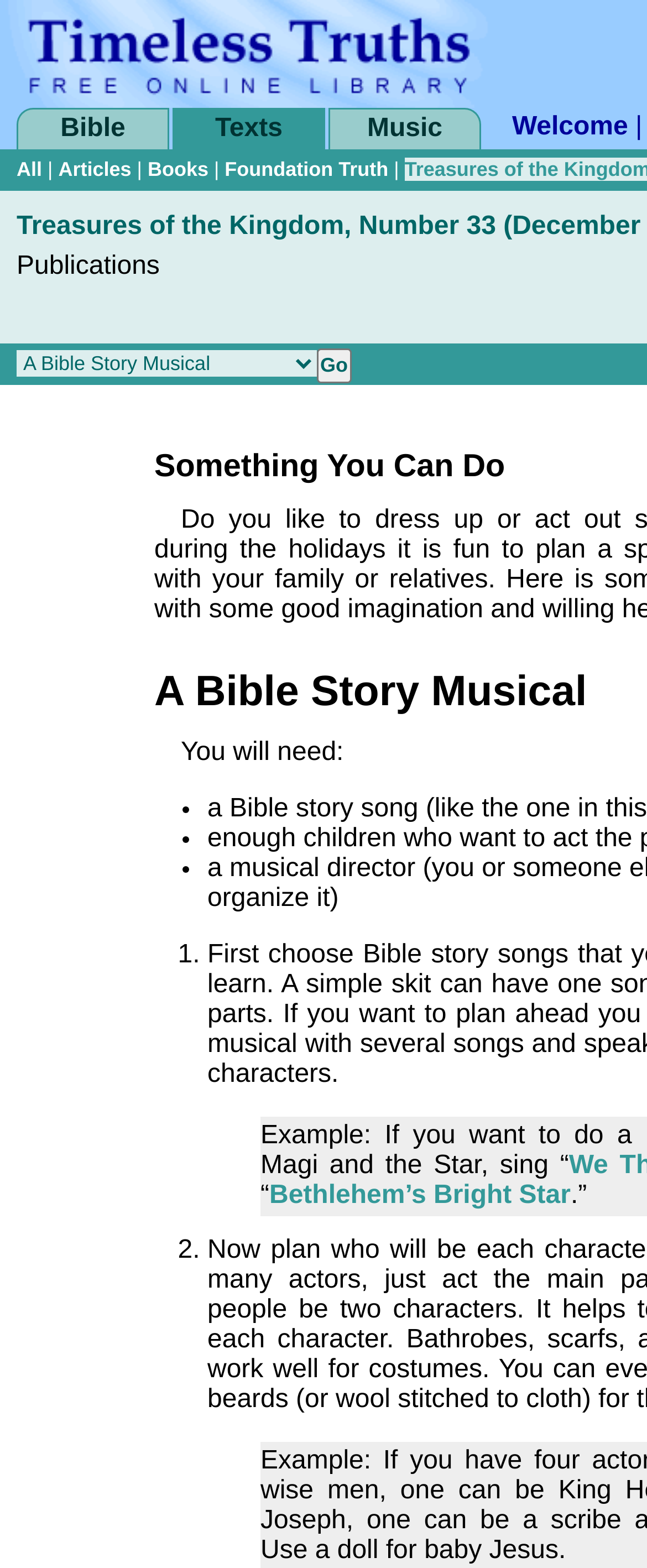Please find the bounding box coordinates of the element that must be clicked to perform the given instruction: "Select an option from the combobox". The coordinates should be four float numbers from 0 to 1, i.e., [left, top, right, bottom].

[0.026, 0.223, 0.49, 0.24]